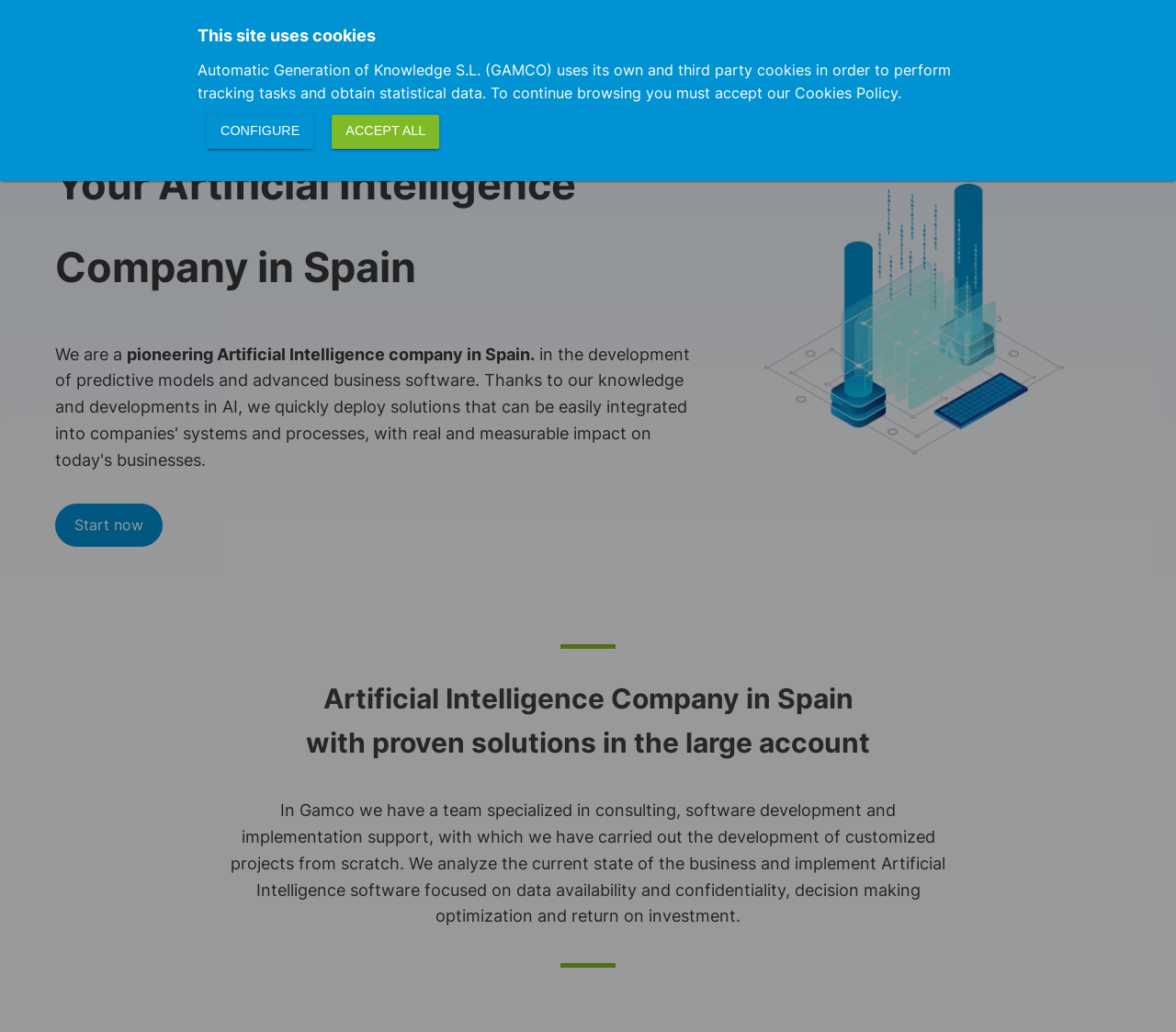What is the topic of the blog section?
Please interpret the details in the image and answer the question thoroughly.

The blog section is likely related to Artificial Intelligence, given the company's specialization in AI solutions and predictive modeling, and the presence of a blog link in the navigation menu.